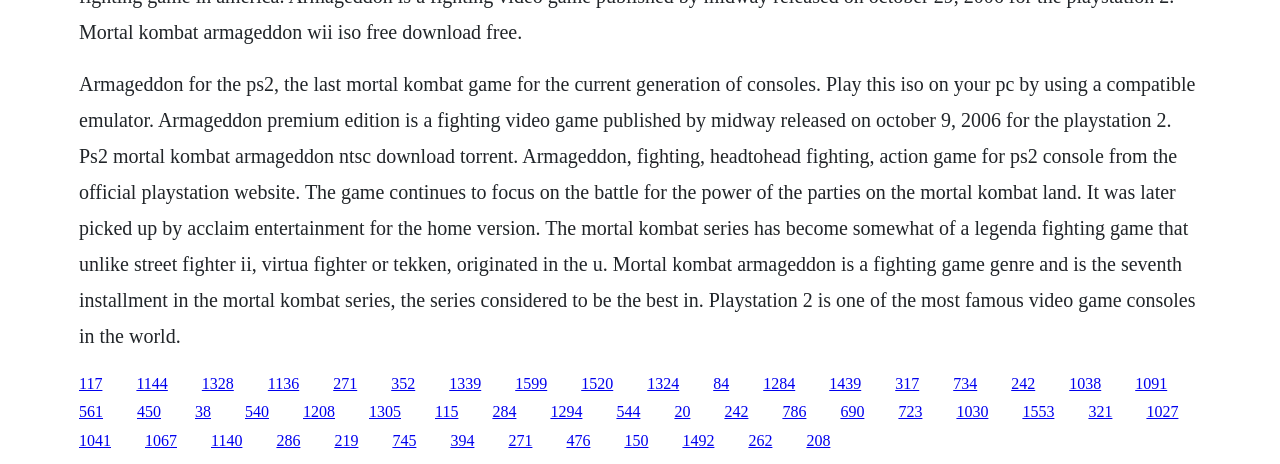What is the genre of Mortal Kombat Armageddon?
Based on the content of the image, thoroughly explain and answer the question.

The webpage describes Mortal Kombat Armageddon as a 'fighting game genre', indicating that it belongs to the fighting game category.